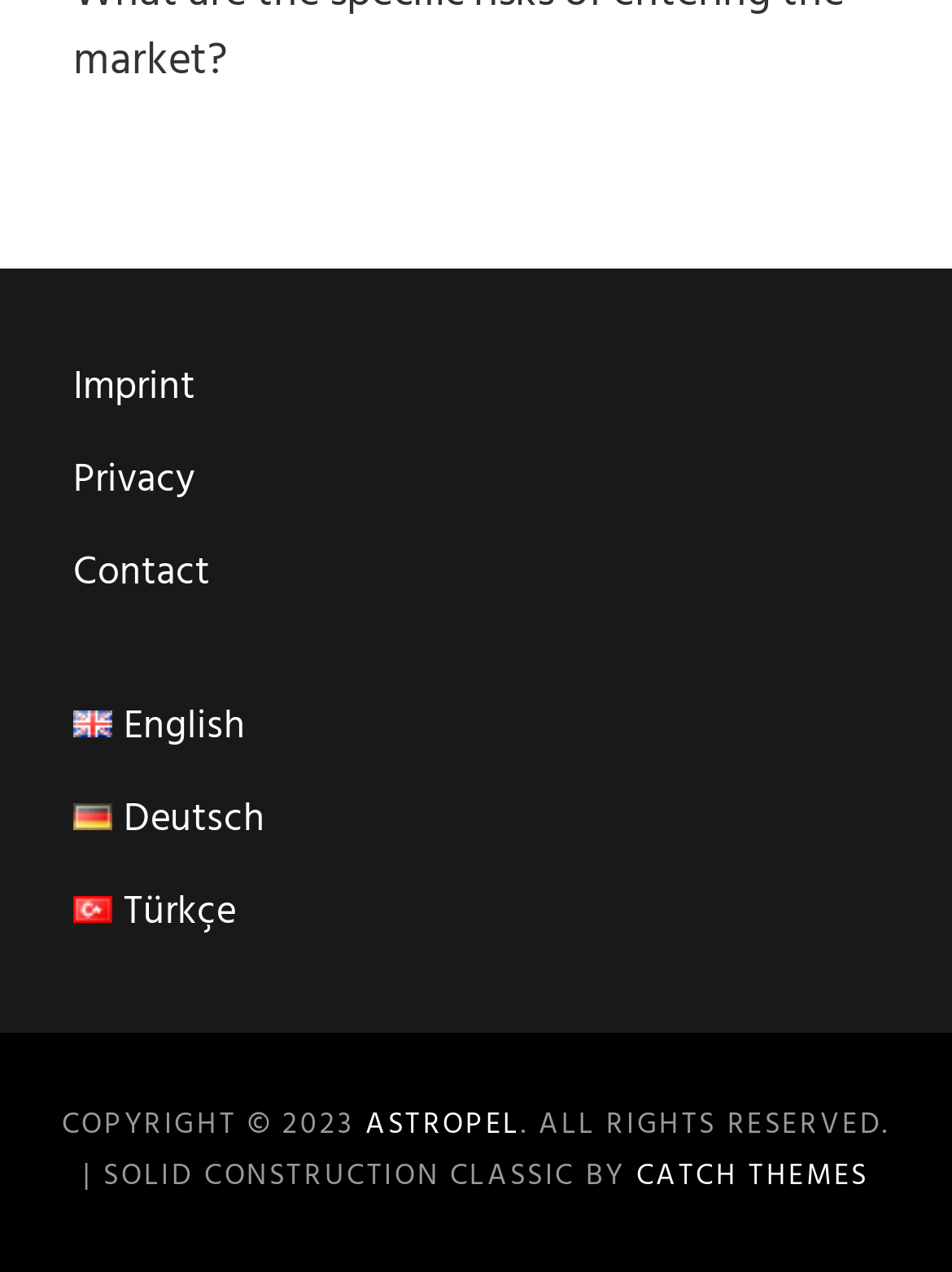Who is the theme provider?
Answer the question in a detailed and comprehensive manner.

I found the theme provider information at the bottom of the page, which states 'SOLID CONSTRUCTION CLASSIC BY CATCH THEMES', so the theme provider is CATCH THEMES.